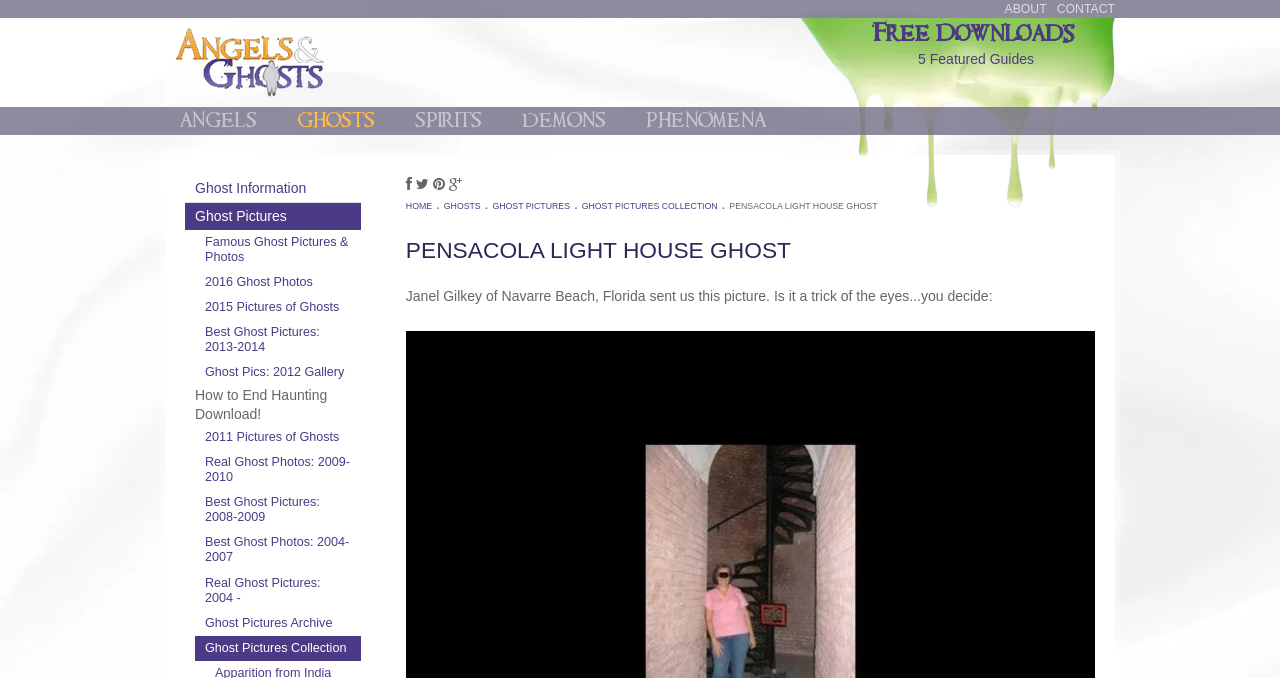Locate the bounding box coordinates of the area to click to fulfill this instruction: "Explore PENSACOLA LIGHT HOUSE GHOST". The bounding box should be presented as four float numbers between 0 and 1, in the order [left, top, right, bottom].

[0.57, 0.296, 0.686, 0.311]